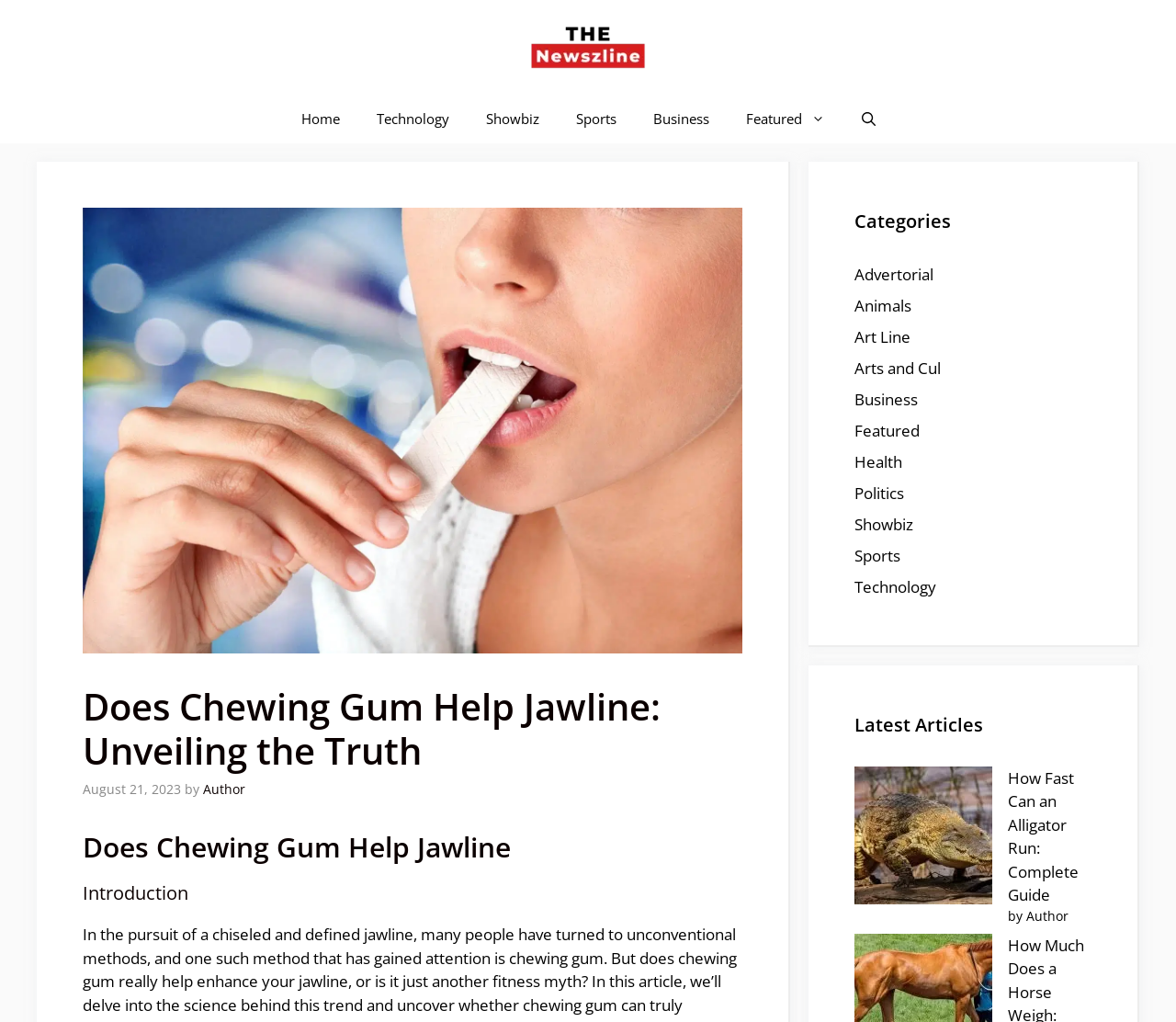Provide a short, one-word or phrase answer to the question below:
What is the date of the article?

August 21, 2023